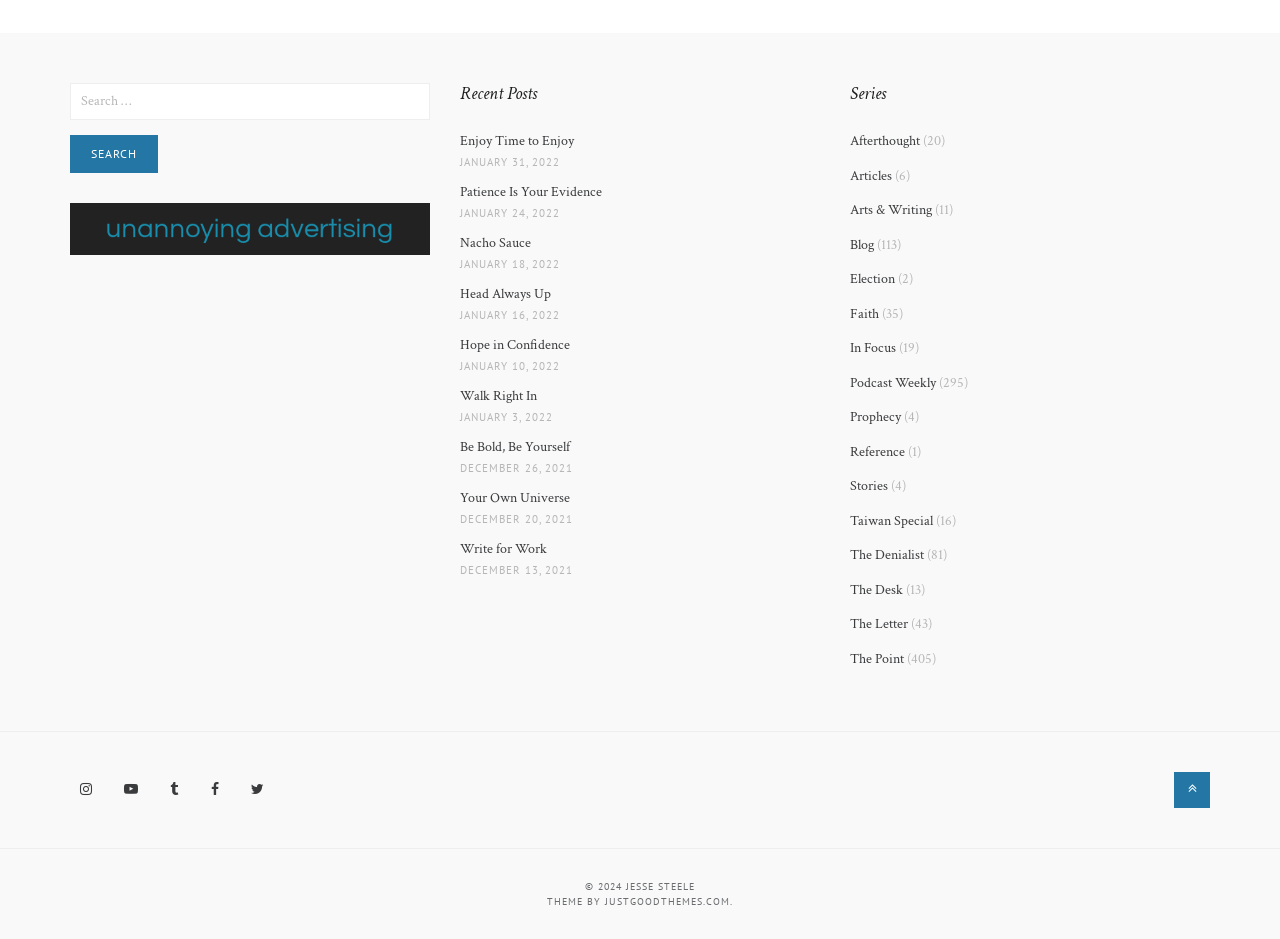What is the date of the latest post?
Refer to the image and give a detailed answer to the query.

I looked at the dates of the posts under the 'Recent Posts' section and found that the latest post is dated JANUARY 31, 2022.